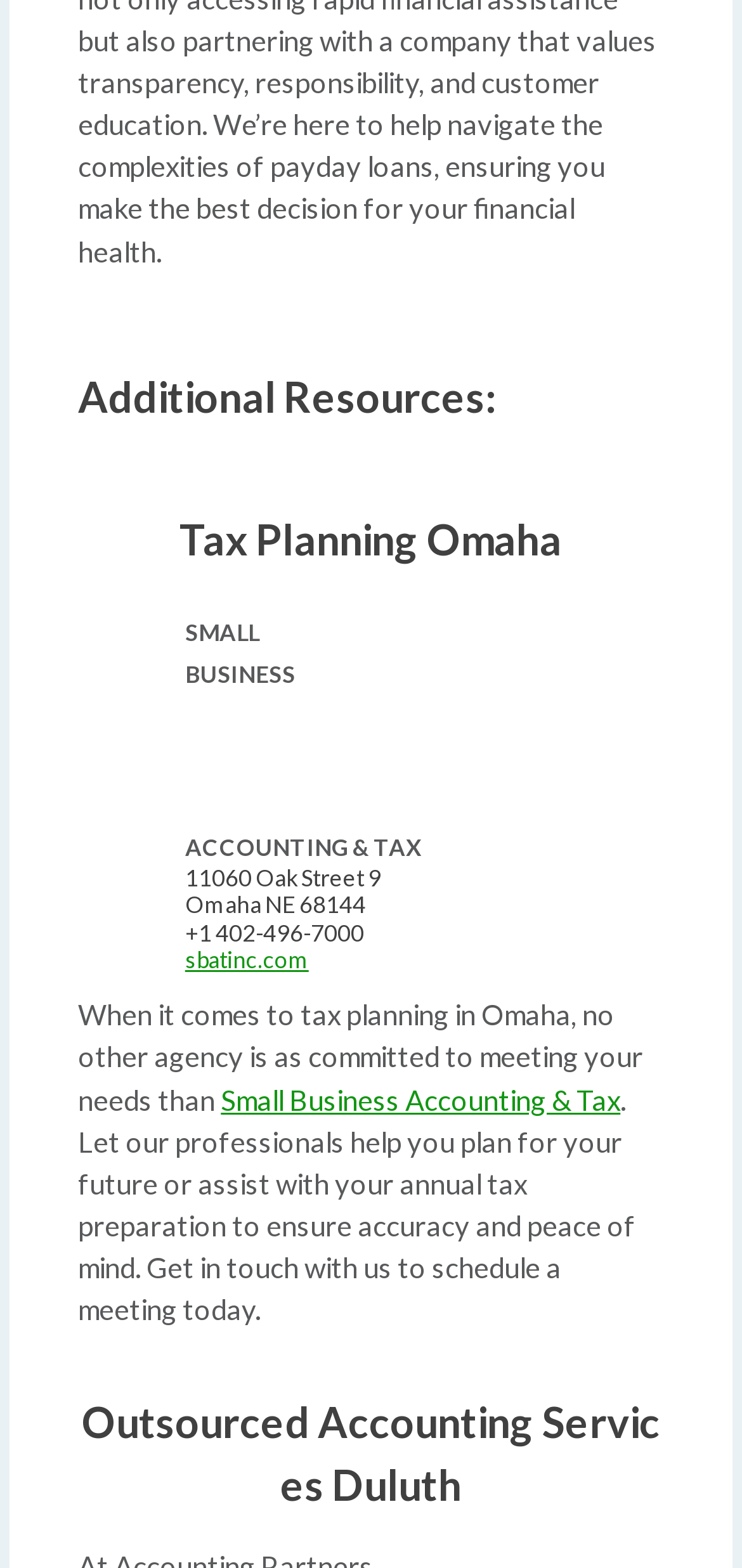Using a single word or phrase, answer the following question: 
What is the company's phone number?

+1 402-496-7000